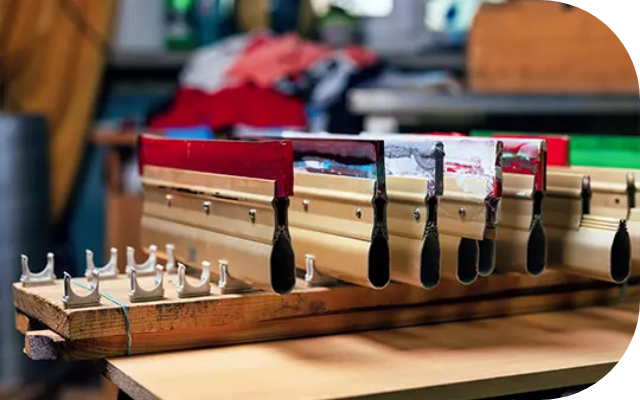Compose an extensive description of the image.

The image showcases a close-up view of several screen printing squeegees positioned on a wooden rack, highlighting the tools vital for custom apparel production. Each squeegee features distinct colors, predominantly red and white, indicating various ink applications for different designs. In the background, an artistic blur reveals stacks of clothing, suggesting a busy production environment typical in a custom printing facility. This scene encapsulates the craftsmanship and attention to detail essential in creating high-quality printed garments, emphasizing the dedication of the skilled staff at All Pro Tees in Collinsville, IL. The workshop ambiance exudes creativity and productivity, inviting customers to experience the artistry of screen printing firsthand.